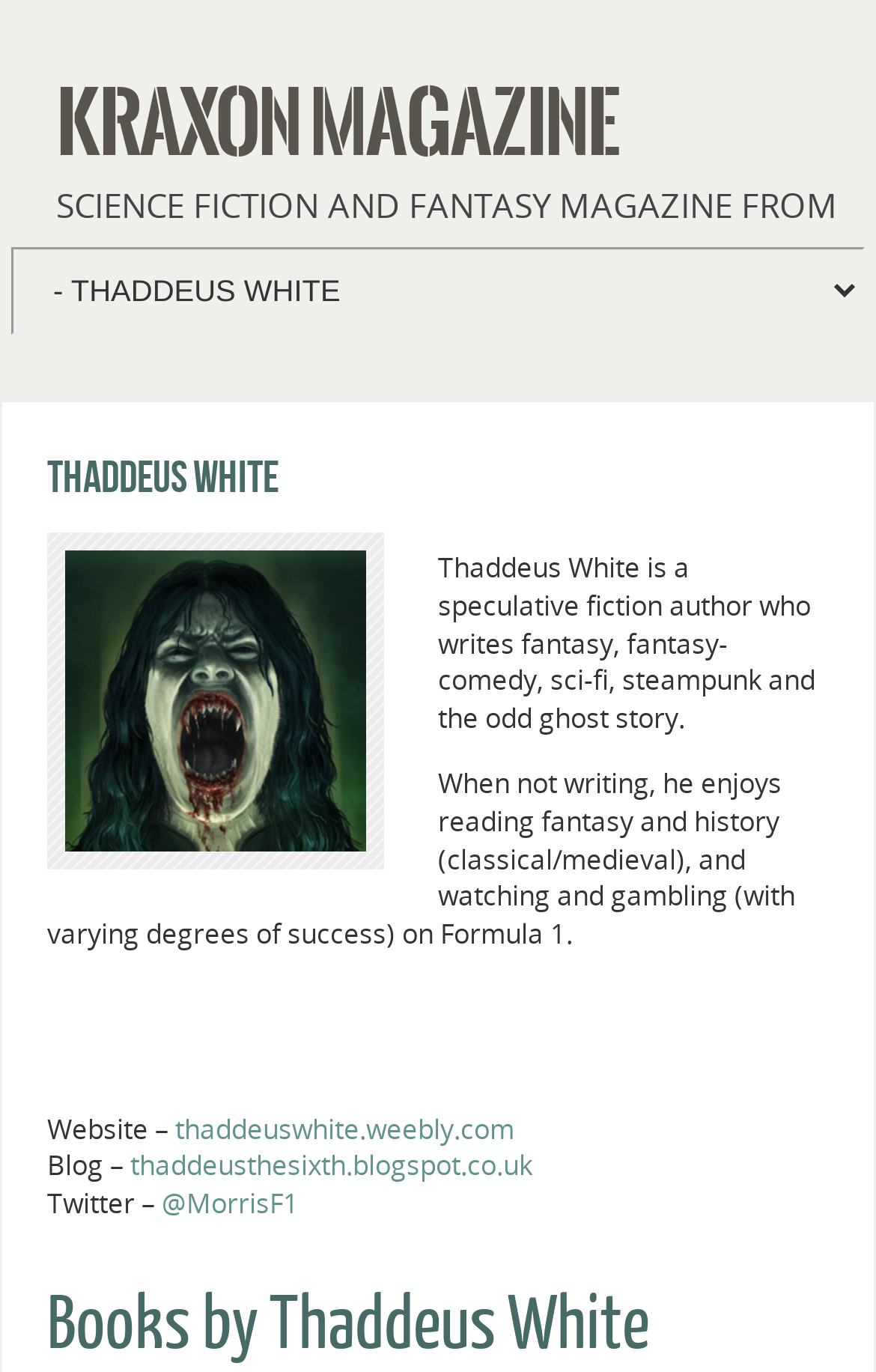Generate a comprehensive description of the contents of the webpage.

The webpage is about Thaddeus White, a speculative fiction author. At the top, there is a link to "KRAXON MAGAZINE" and a brief description of the magazine as a "SCIENCE FICTION AND FANTASY MAGAZINE FROM KRAXON PUBLISHING". Below this, there is a combobox with a heading "Thaddeus White" next to it. 

To the right of the combobox, there is an image of Thaddeus White. Below the image, there is a paragraph describing Thaddeus White as a speculative fiction author who writes in various genres. 

Further down, there is another paragraph about Thaddeus White's hobbies, including reading and watching Formula 1. After a blank line, there are three links to Thaddeus White's website, blog, and Twitter account, each preceded by a label "Website –", "Blog –", and "Twitter –", respectively.